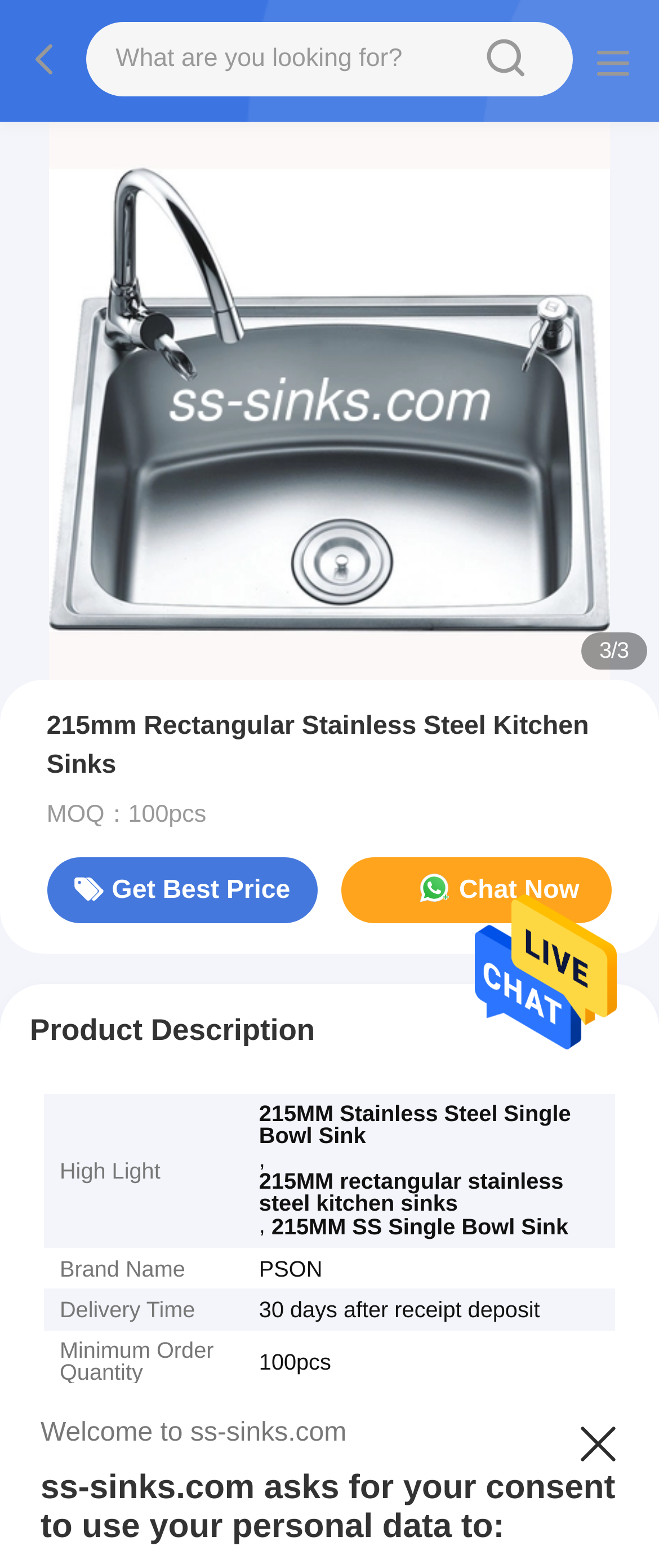Using the information from the screenshot, answer the following question thoroughly:
What is the brand name of the product?

I found the answer by looking at the table with product details, where it says 'Brand Name' in one column and 'PSON' in the other column.